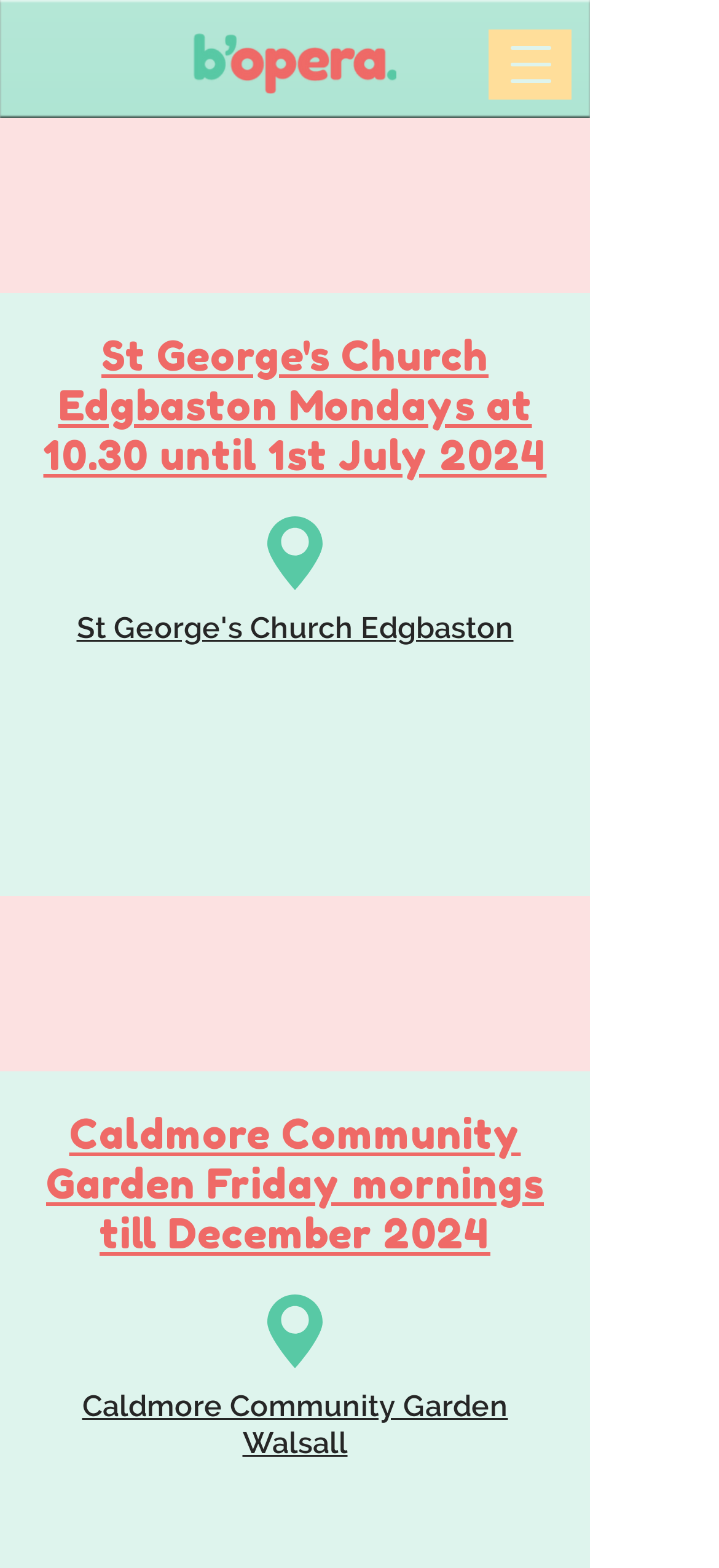What is the name of the logo?
Based on the image, provide a one-word or brief-phrase response.

B'Opera